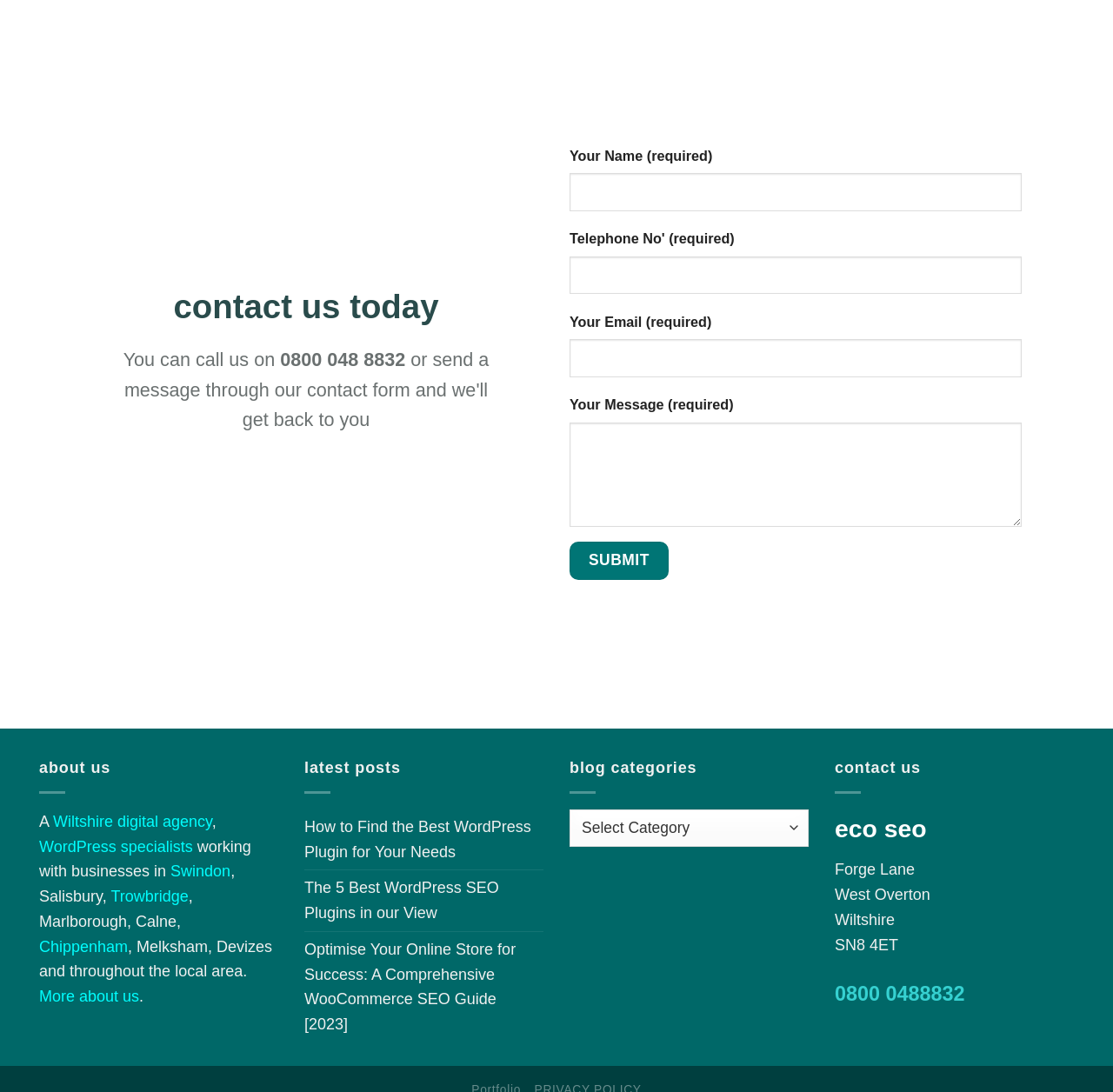Identify the bounding box coordinates of the section that should be clicked to achieve the task described: "Click the Submit button".

[0.512, 0.496, 0.601, 0.531]